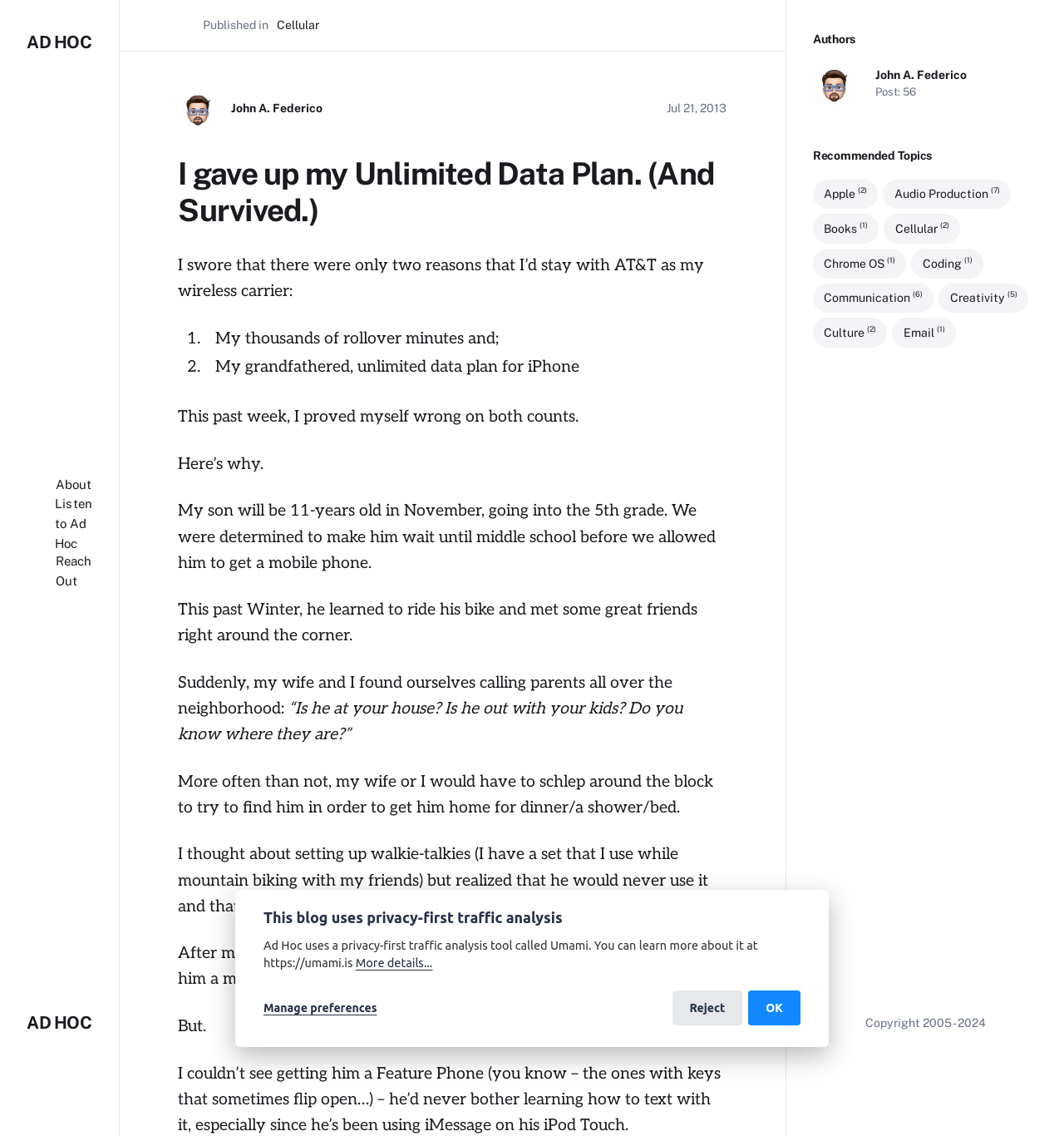Determine and generate the text content of the webpage's headline.

I gave up my Unlimited Data Plan. (And Survived.)